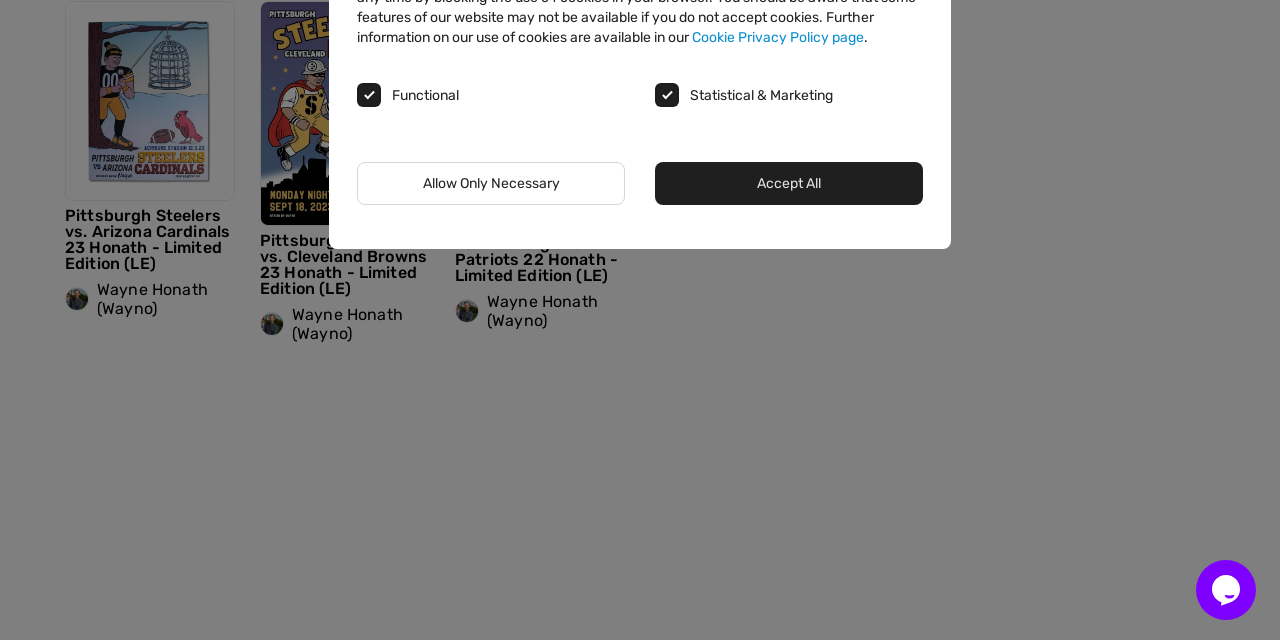Using the format (top-left x, top-left y, bottom-right x, bottom-right y), provide the bounding box coordinates for the described UI element. All values should be floating point numbers between 0 and 1: parent_node: Wayne Honath (Wayno)

[0.051, 0.449, 0.076, 0.487]